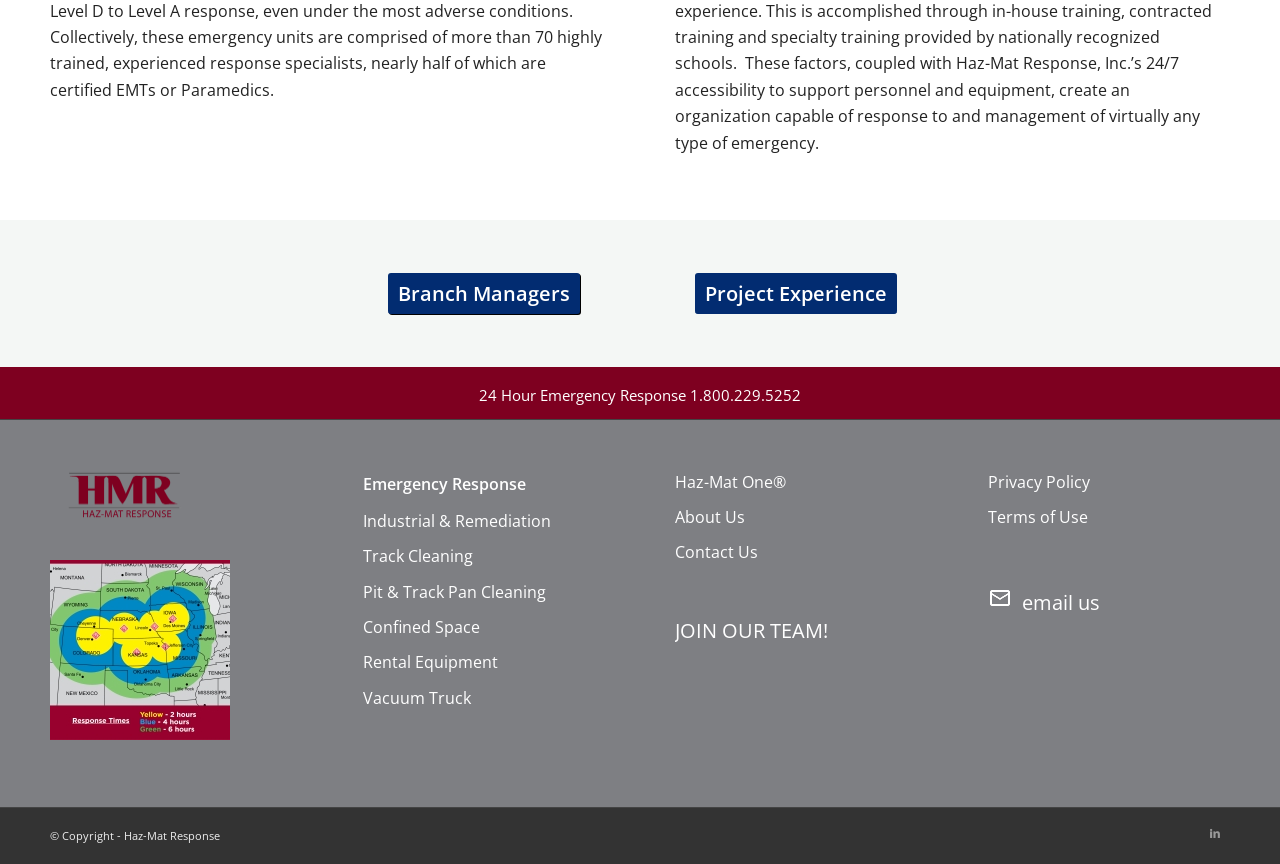Carefully examine the image and provide an in-depth answer to the question: What is the phone number for 24 Hour Emergency Response?

I found the phone number by looking at the link with the text '24 Hour Emergency Response 1.800.229.5252' which is located at [0.374, 0.446, 0.626, 0.469] on the webpage.